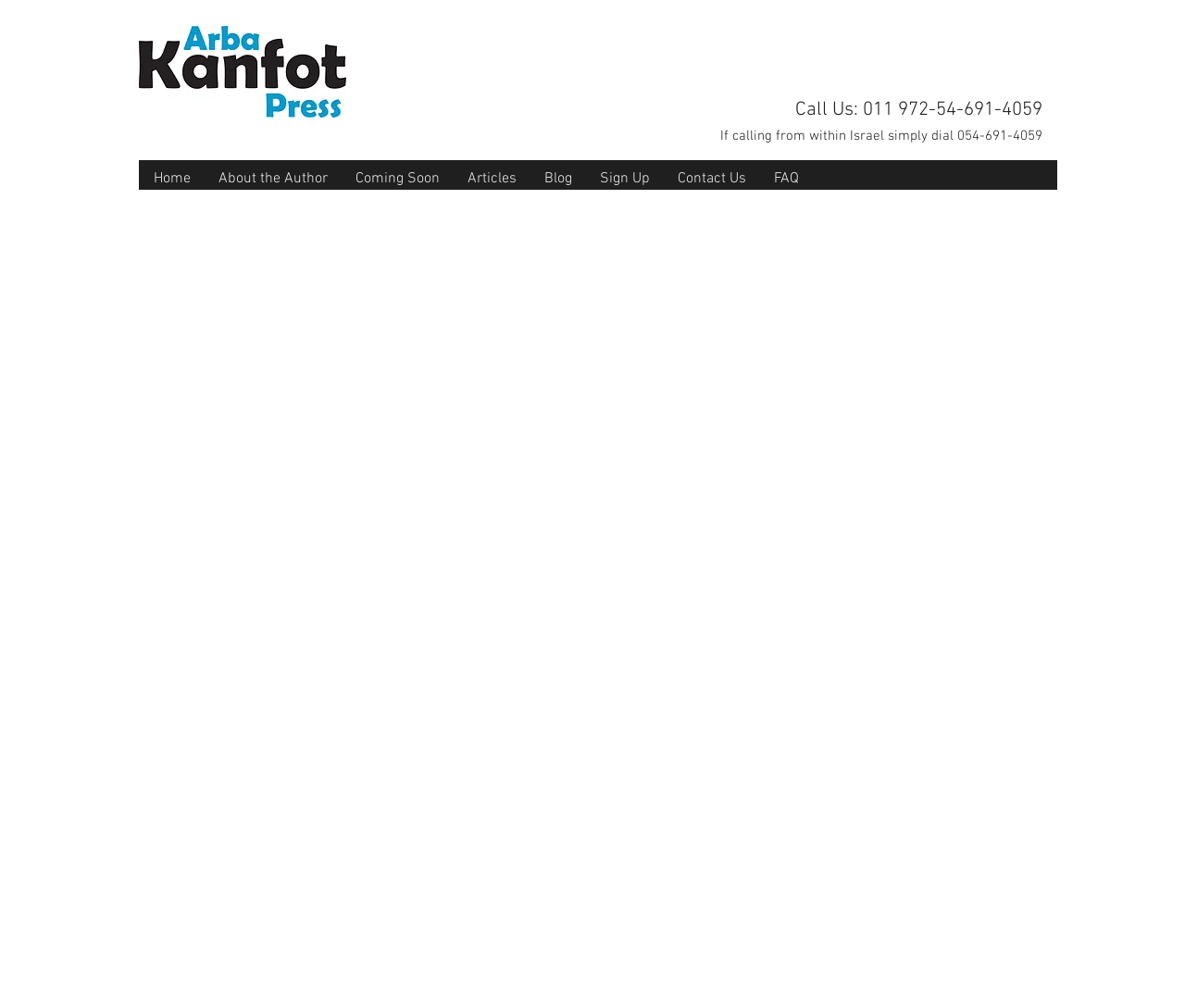How many StaticText elements are on the webpage? Based on the screenshot, please respond with a single word or phrase.

2